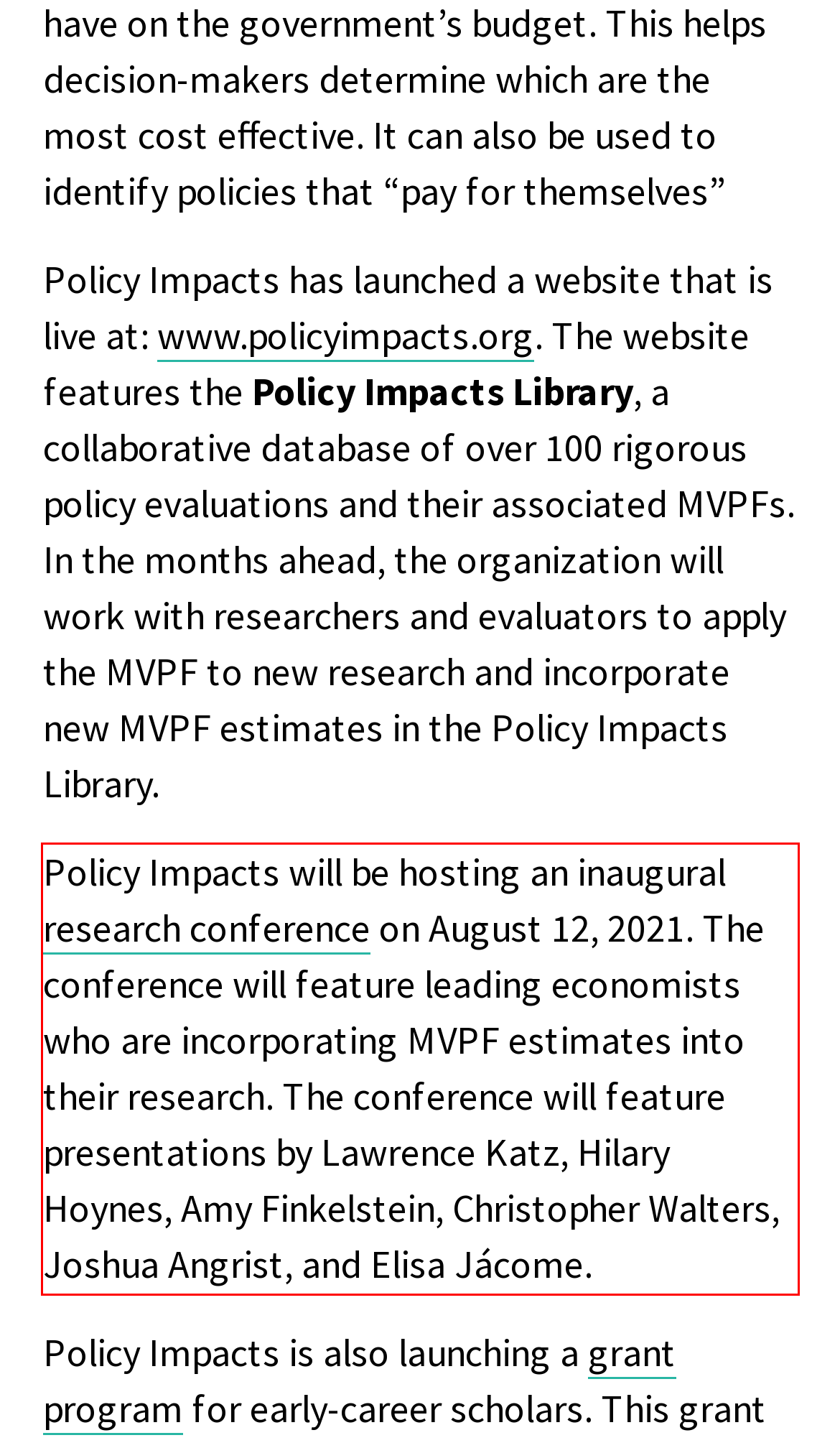From the provided screenshot, extract the text content that is enclosed within the red bounding box.

Policy Impacts will be hosting an inaugural research conference on August 12, 2021. The conference will feature leading economists who are incorporating MVPF estimates into their research. The conference will feature presentations by Lawrence Katz, Hilary Hoynes, Amy Finkelstein, Christopher Walters, Joshua Angrist, and Elisa Jácome.